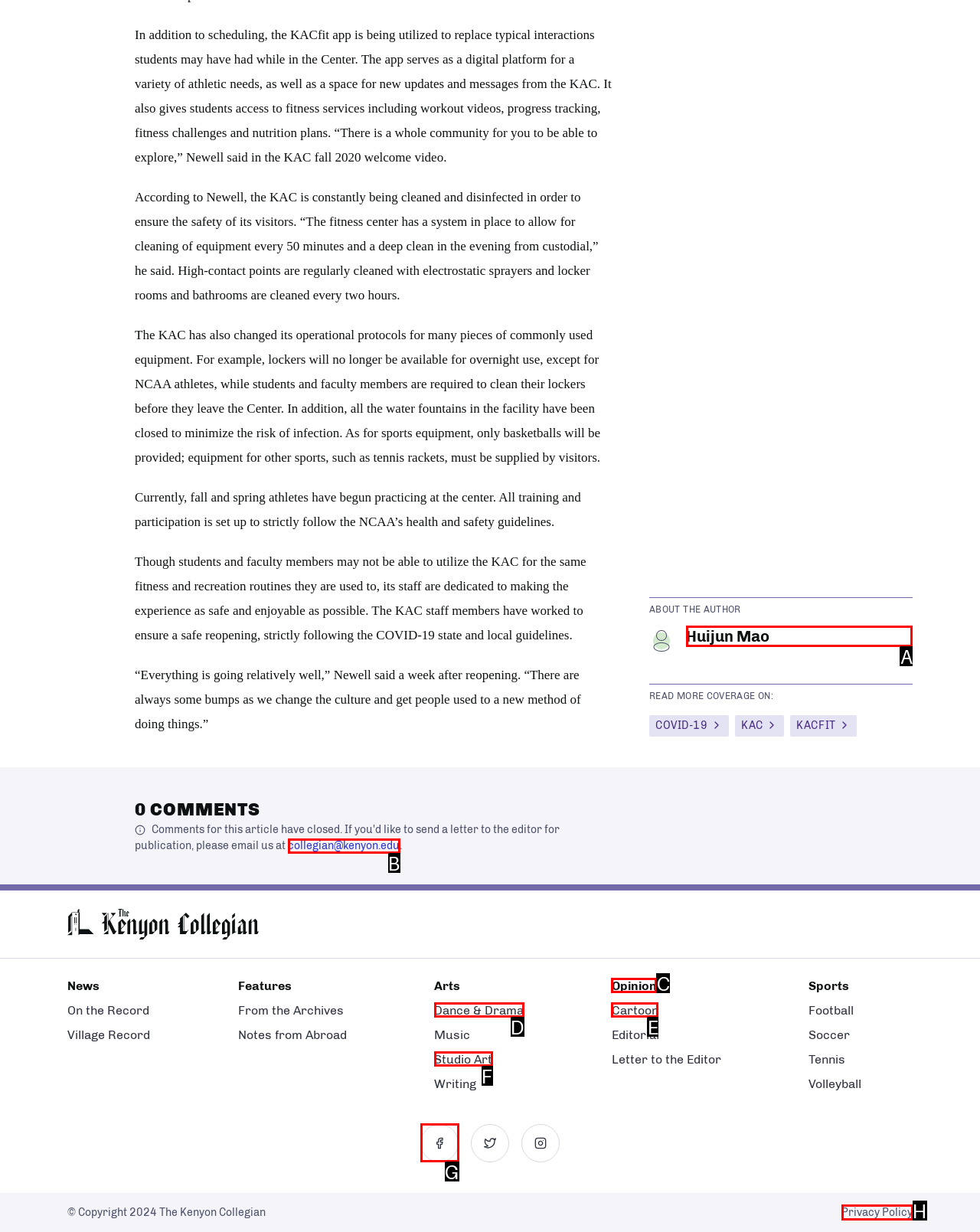Identify the HTML element to click to fulfill this task: Visit the author's page
Answer with the letter from the given choices.

A